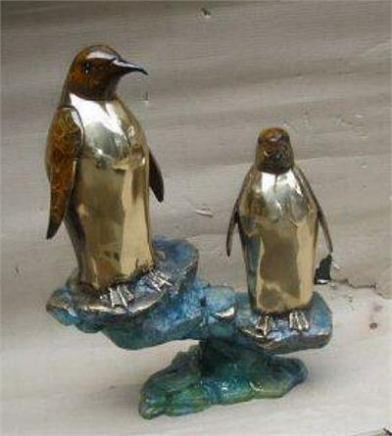How many penguins are depicted in the sculpture?
Identify the answer in the screenshot and reply with a single word or phrase.

Two